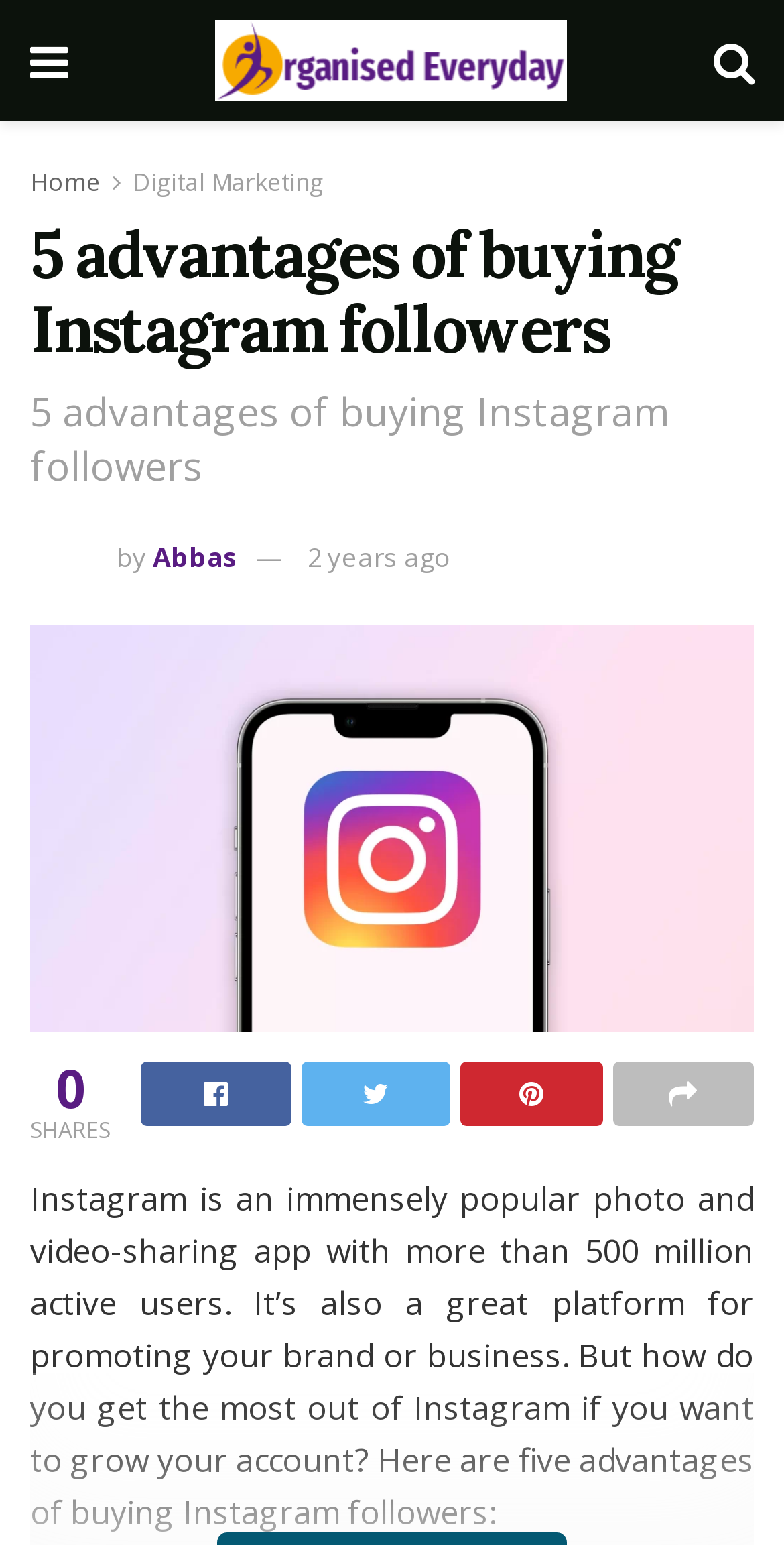What is the topic of the article?
Analyze the screenshot and provide a detailed answer to the question.

The topic of the article is about the advantages of buying Instagram followers, which is indicated by the heading '5 advantages of buying Instagram followers' and the link 'Buy Instagram Followers'.